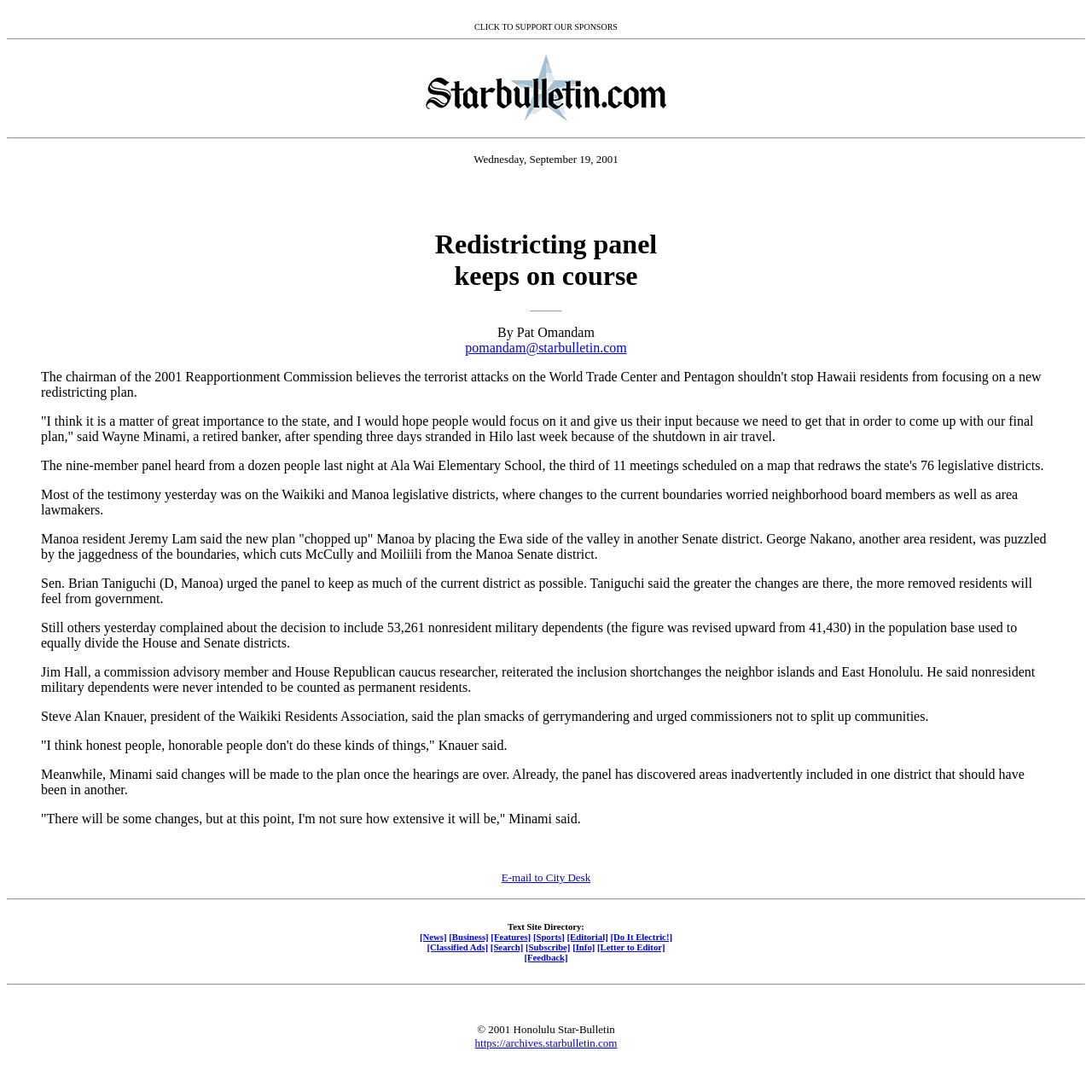What is the date of the news article?
From the image, provide a succinct answer in one word or a short phrase.

Wednesday, September 19, 2001